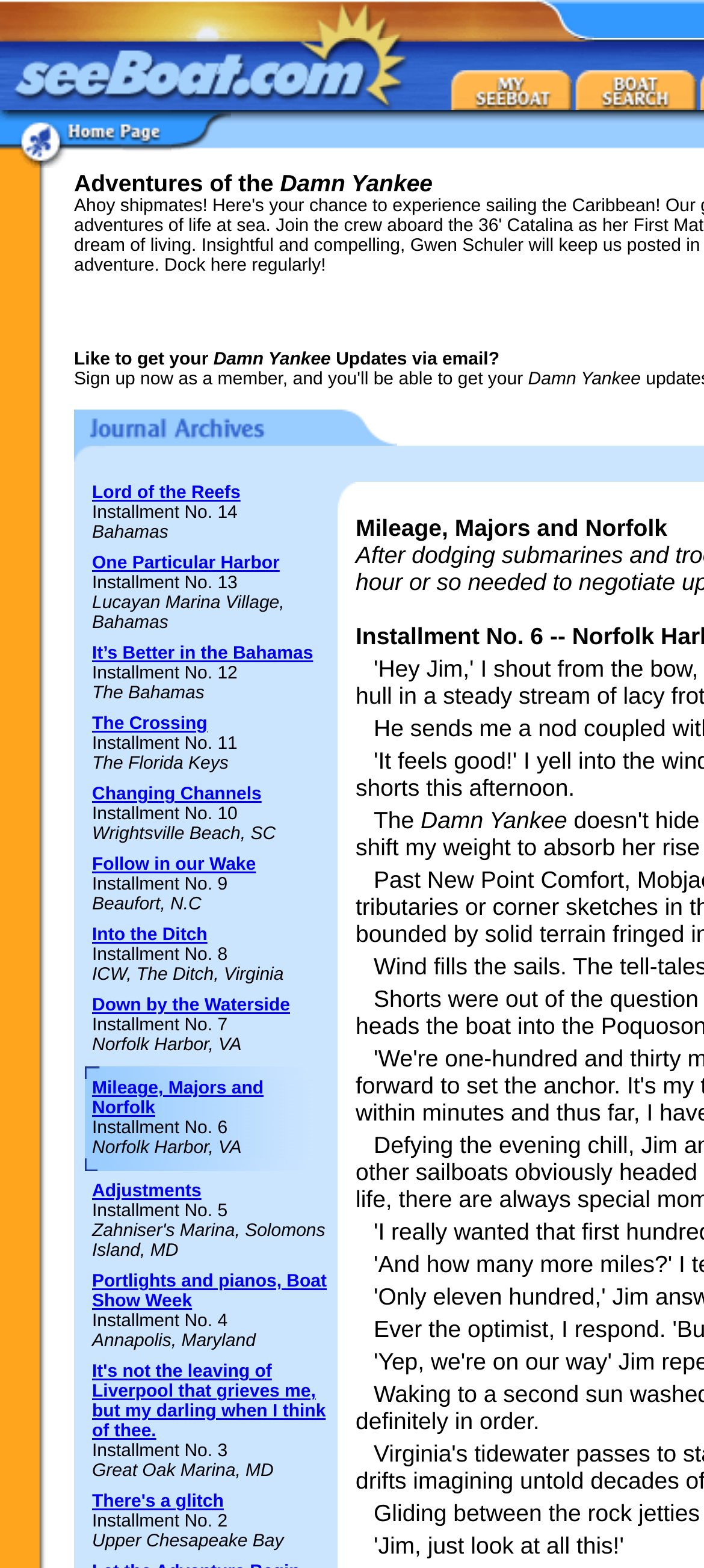Using the format (top-left x, top-left y, bottom-right x, bottom-right y), provide the bounding box coordinates for the described UI element. All values should be floating point numbers between 0 and 1: It’s Better in the Bahamas

[0.131, 0.411, 0.445, 0.423]